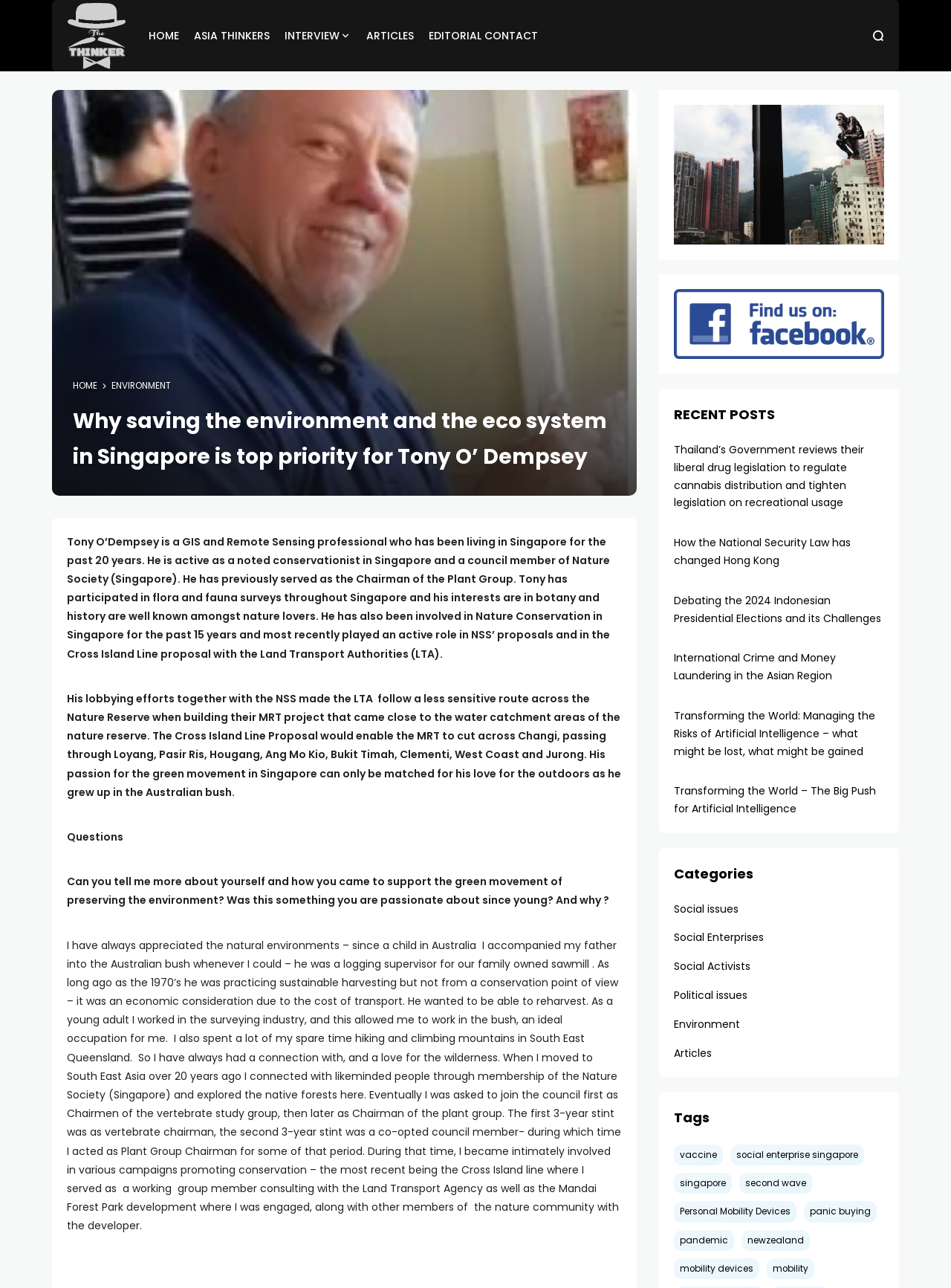Pinpoint the bounding box coordinates of the clickable area needed to execute the instruction: "Read the article about Thailand’s Government reviewing their liberal drug legislation". The coordinates should be specified as four float numbers between 0 and 1, i.e., [left, top, right, bottom].

[0.708, 0.343, 0.908, 0.396]